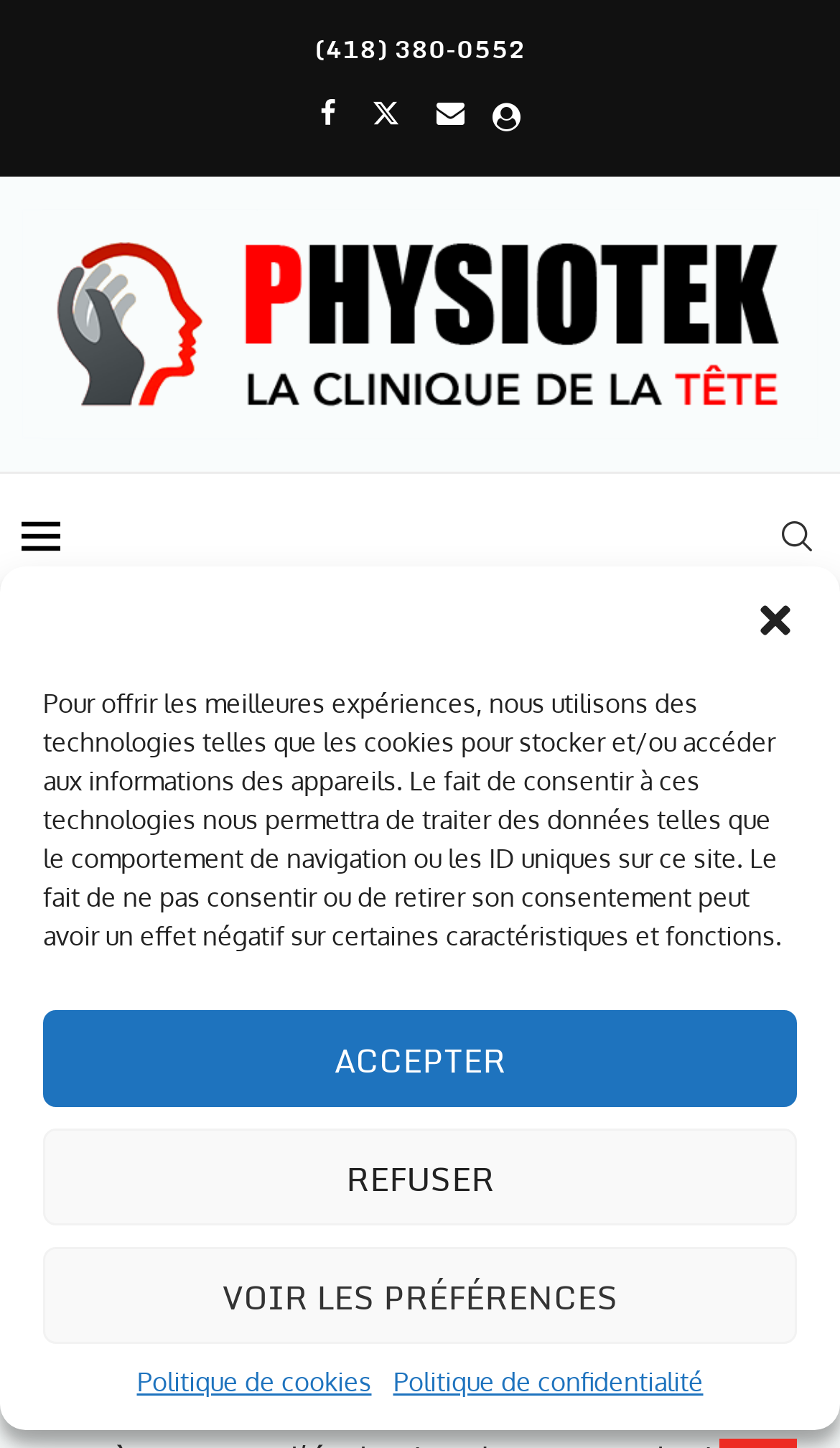Identify the bounding box coordinates for the element you need to click to achieve the following task: "Read the article". Provide the bounding box coordinates as four float numbers between 0 and 1, in the form [left, top, right, bottom].

[0.051, 0.541, 0.949, 0.753]